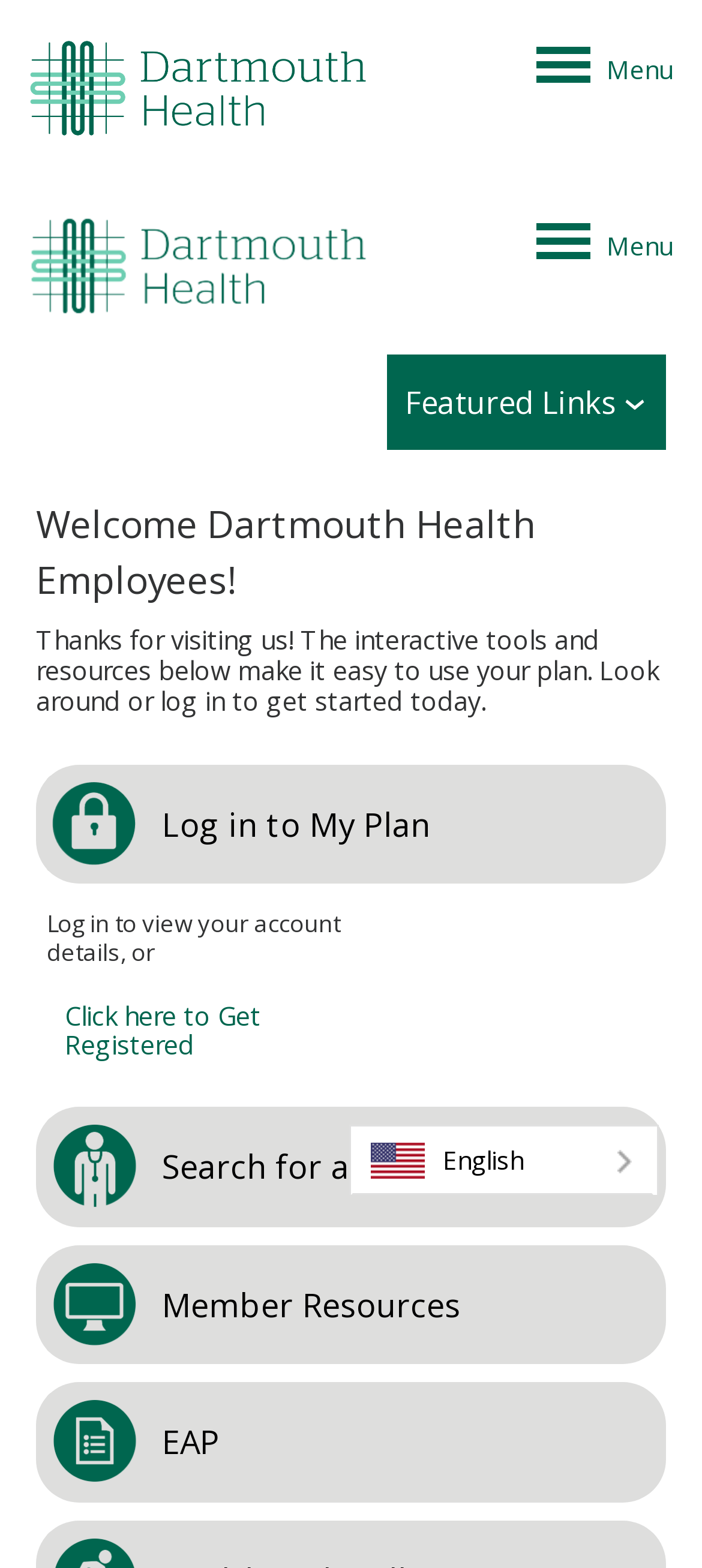Bounding box coordinates are specified in the format (top-left x, top-left y, bottom-right x, bottom-right y). All values are floating point numbers bounded between 0 and 1. Please provide the bounding box coordinate of the region this sentence describes: EAP

[0.051, 0.882, 0.949, 0.958]